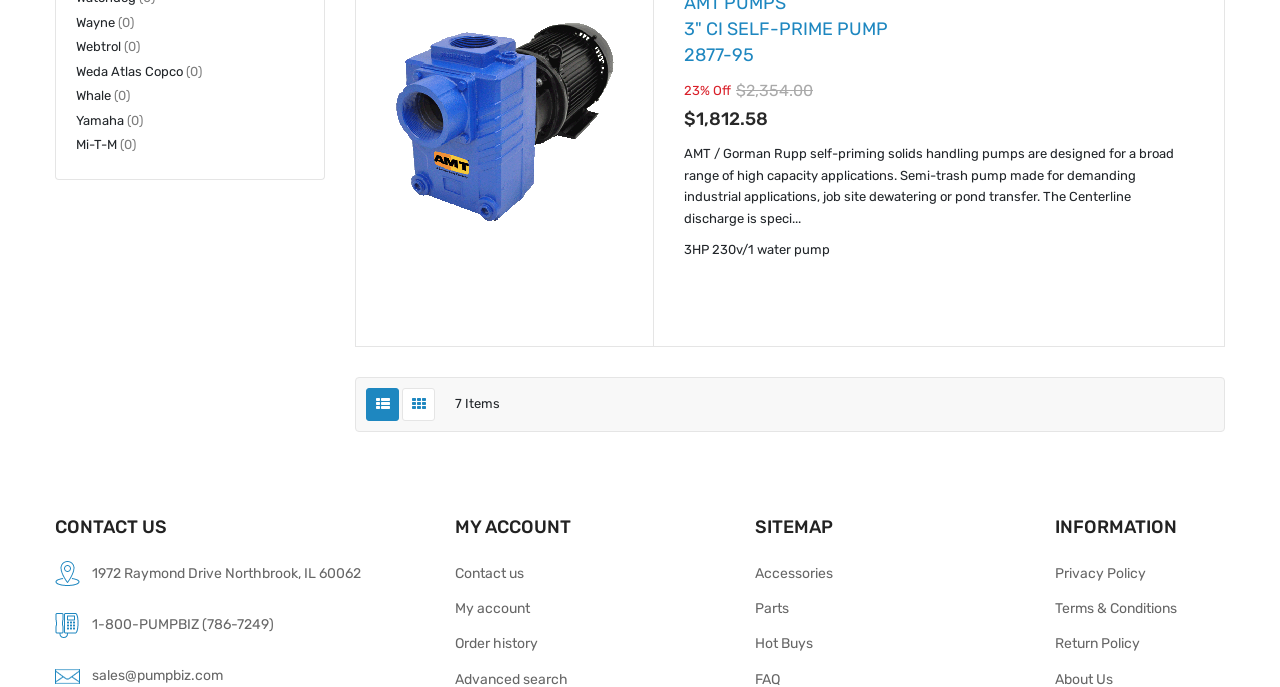Identify the bounding box coordinates of the region I need to click to complete this instruction: "Print the current page".

None